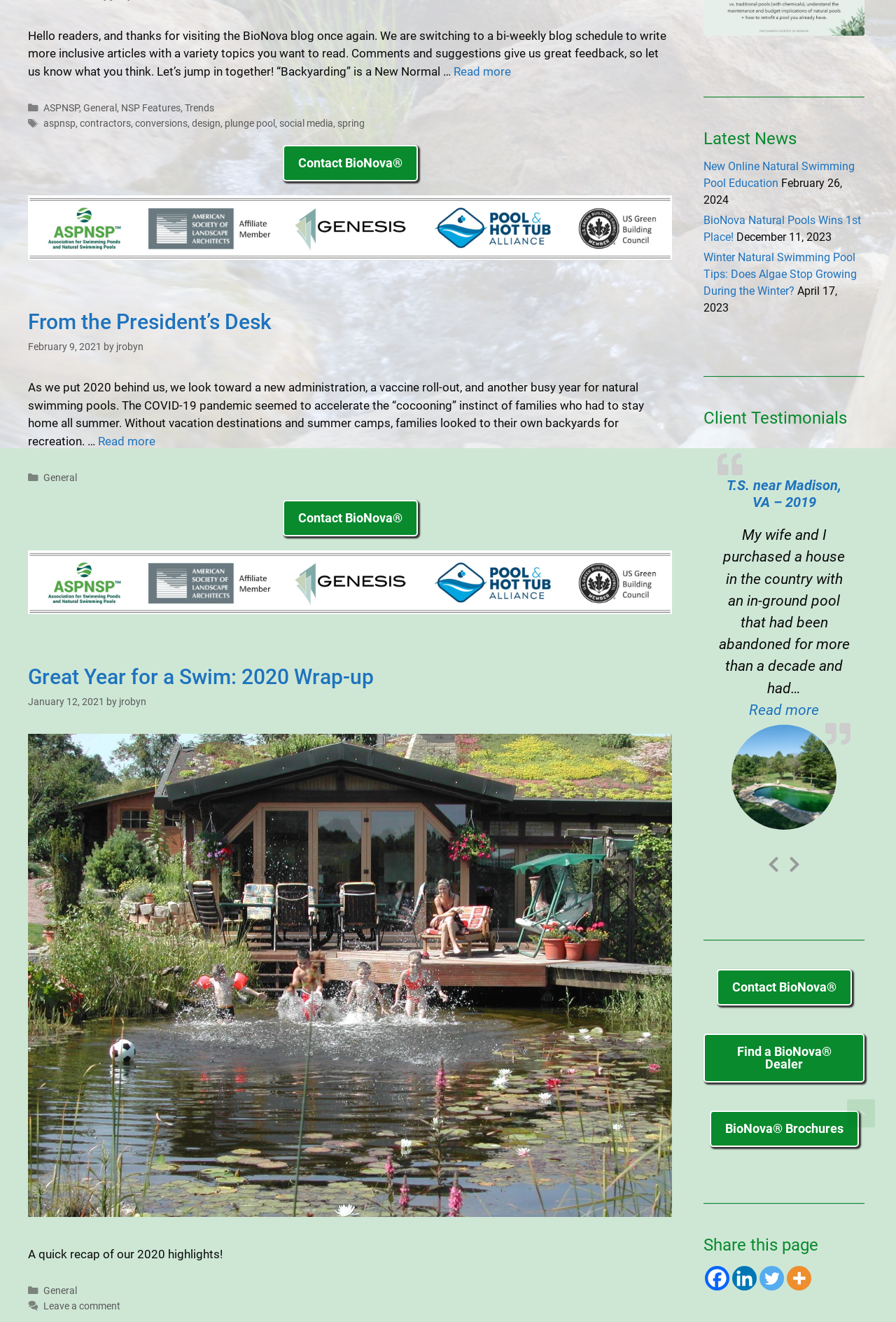Locate the bounding box coordinates for the element described below: "Leave a comment". The coordinates must be four float values between 0 and 1, formatted as [left, top, right, bottom].

[0.048, 0.984, 0.134, 0.993]